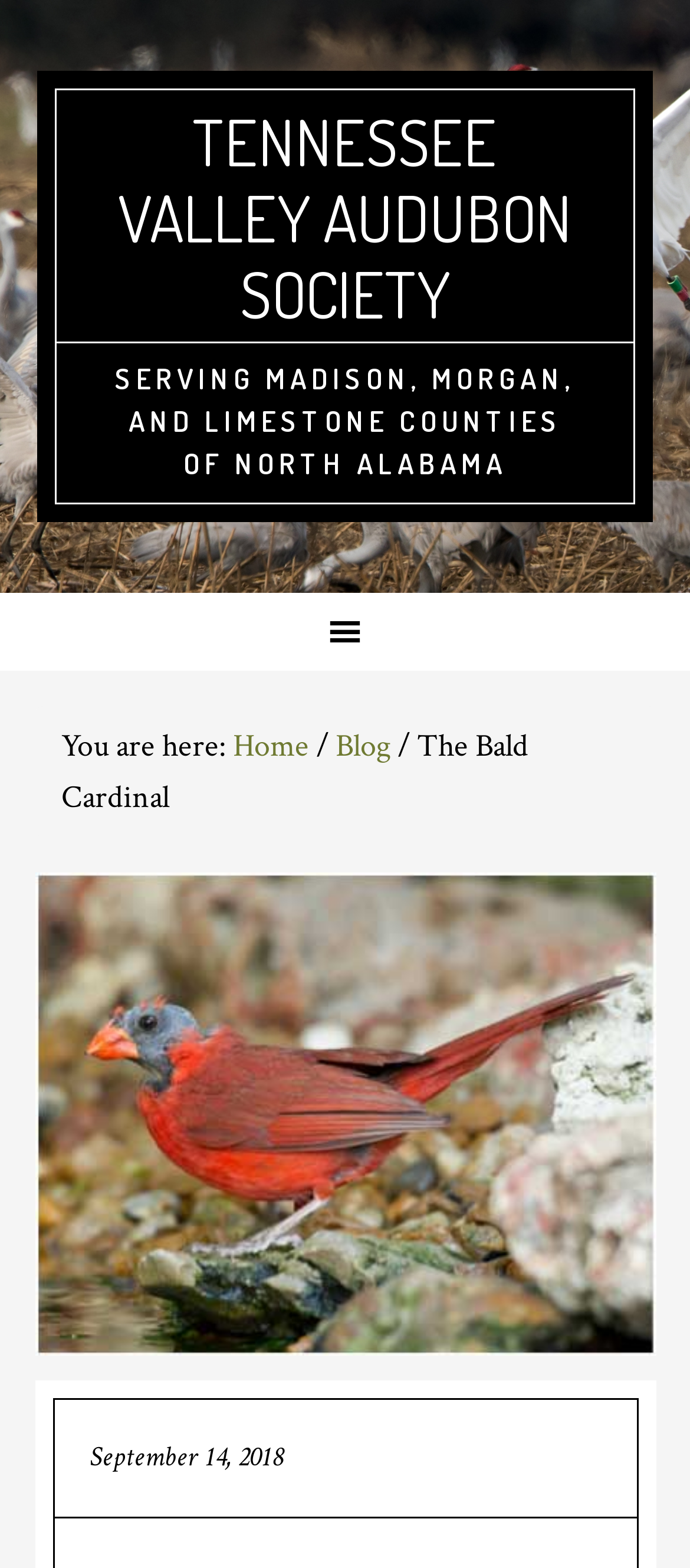Please determine the bounding box coordinates for the UI element described here. Use the format (top-left x, top-left y, bottom-right x, bottom-right y) with values bounded between 0 and 1: Tennessee Valley Audubon Society

[0.171, 0.064, 0.829, 0.214]